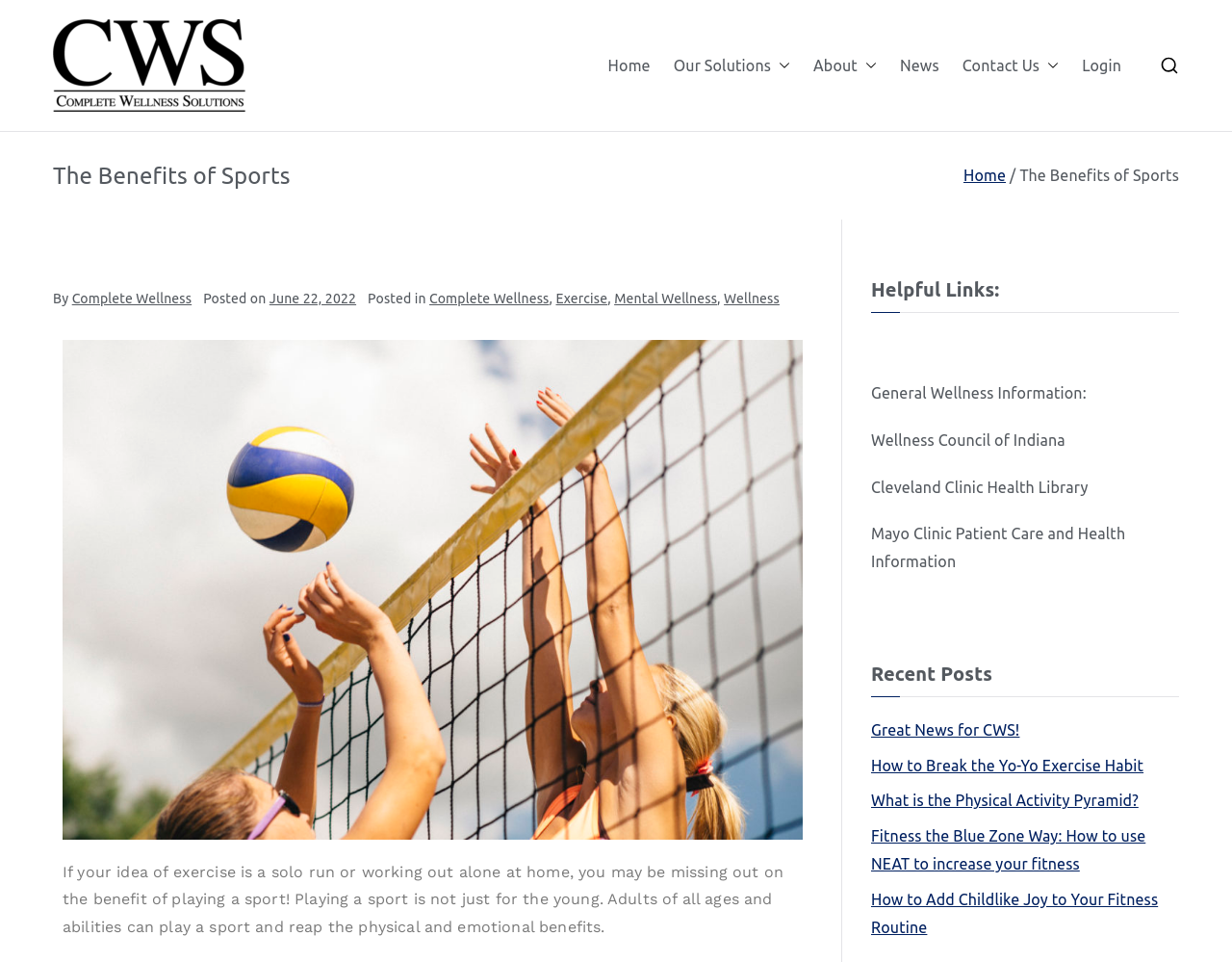Your task is to extract the text of the main heading from the webpage.

The Benefits of Sports